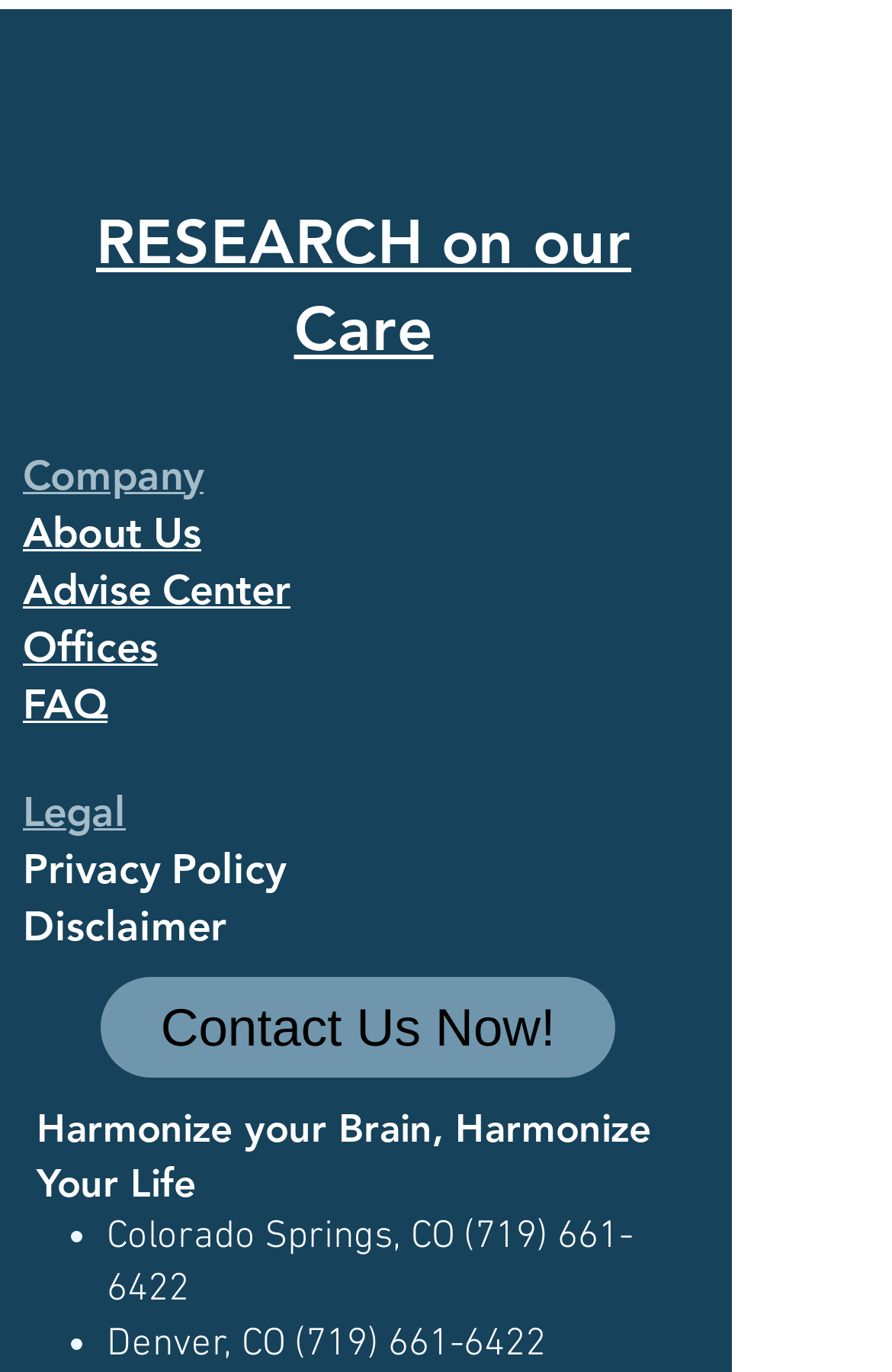Determine the bounding box coordinates of the target area to click to execute the following instruction: "Click on 'PRICE - RELIVER'."

None